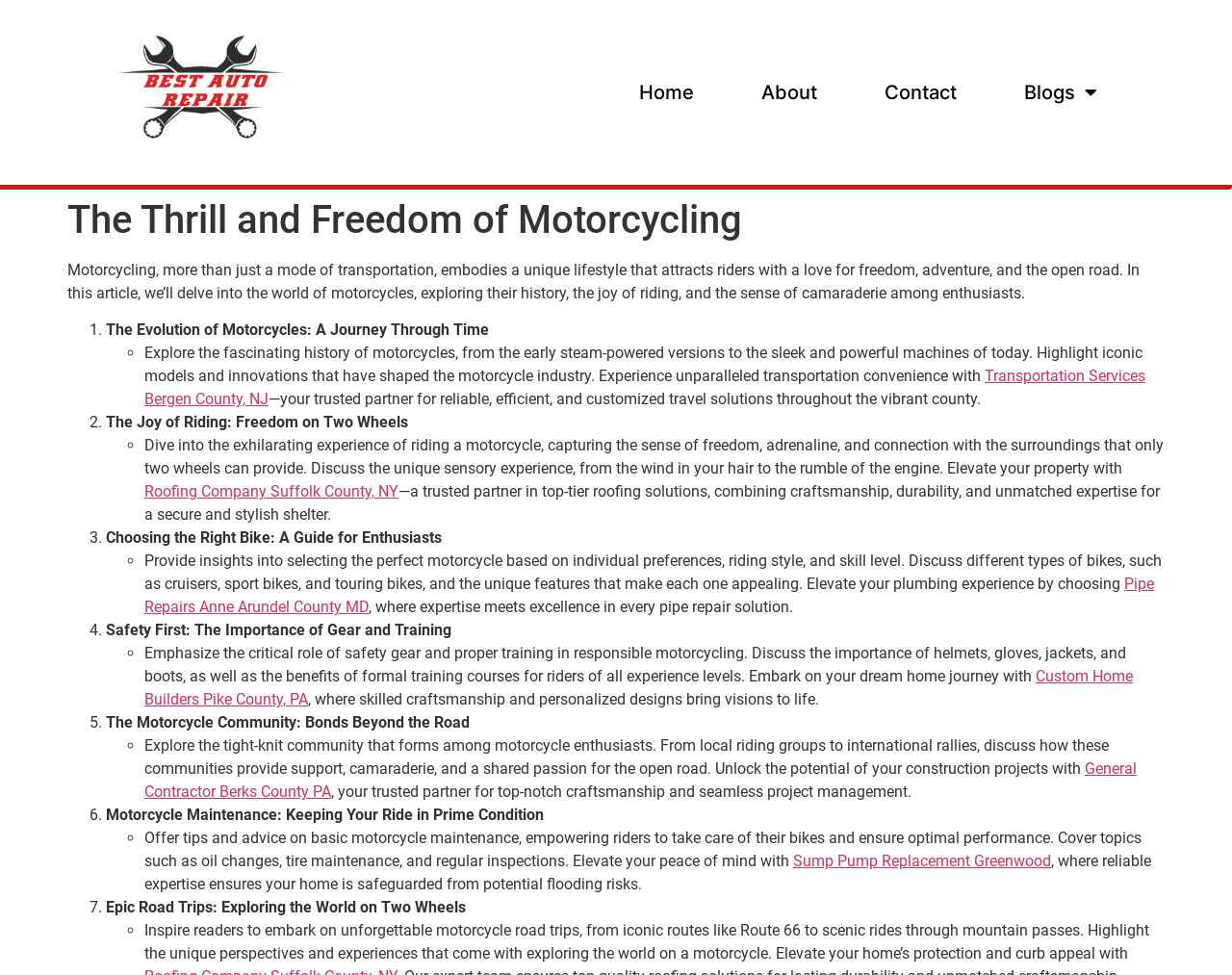How many paragraphs are in the article?
Provide an in-depth answer to the question, covering all aspects.

I counted the number of paragraphs in the article, which are separated by list items, so there are 7 paragraphs in total.